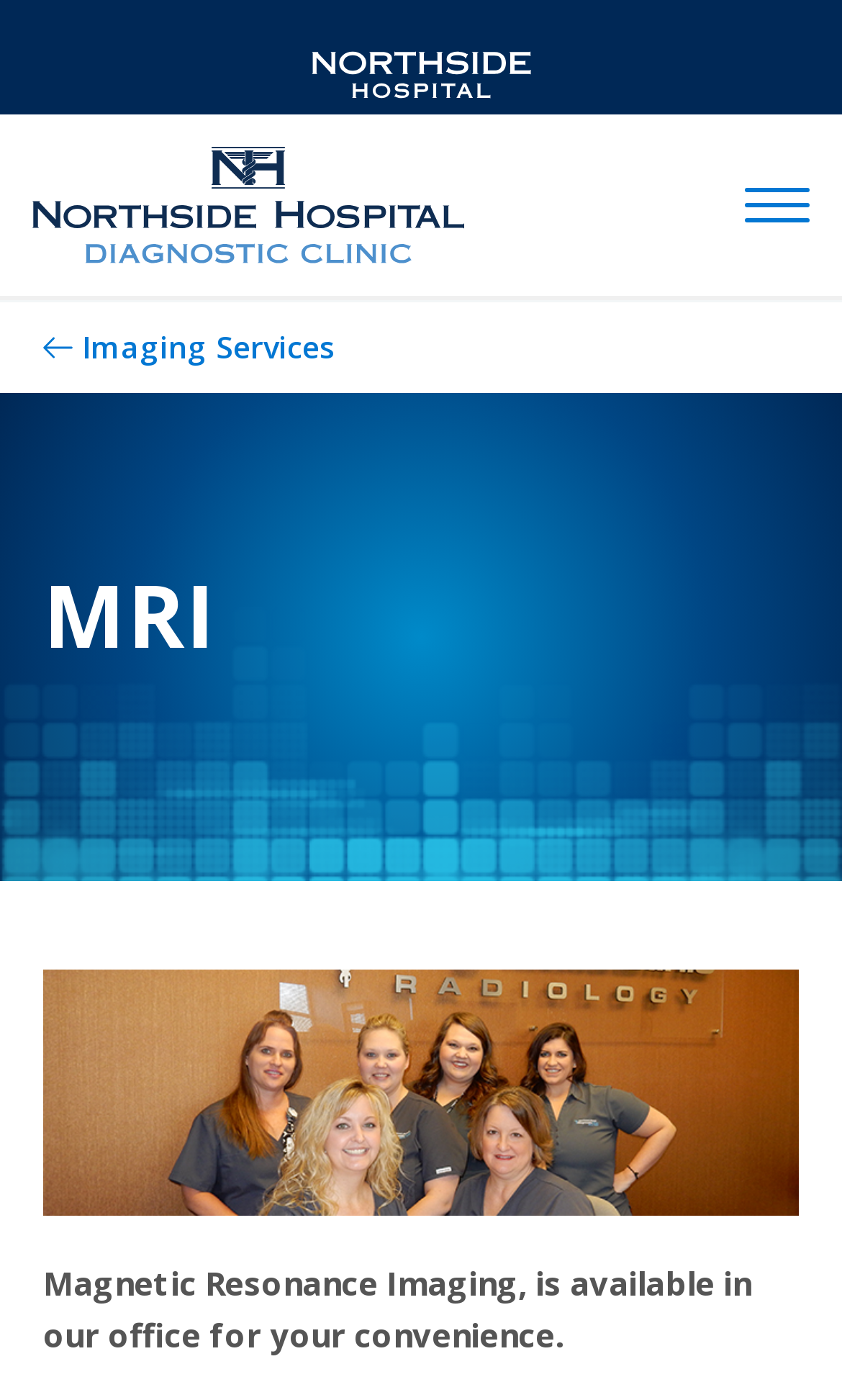Using a single word or phrase, answer the following question: 
What type of imaging service is available?

MRI